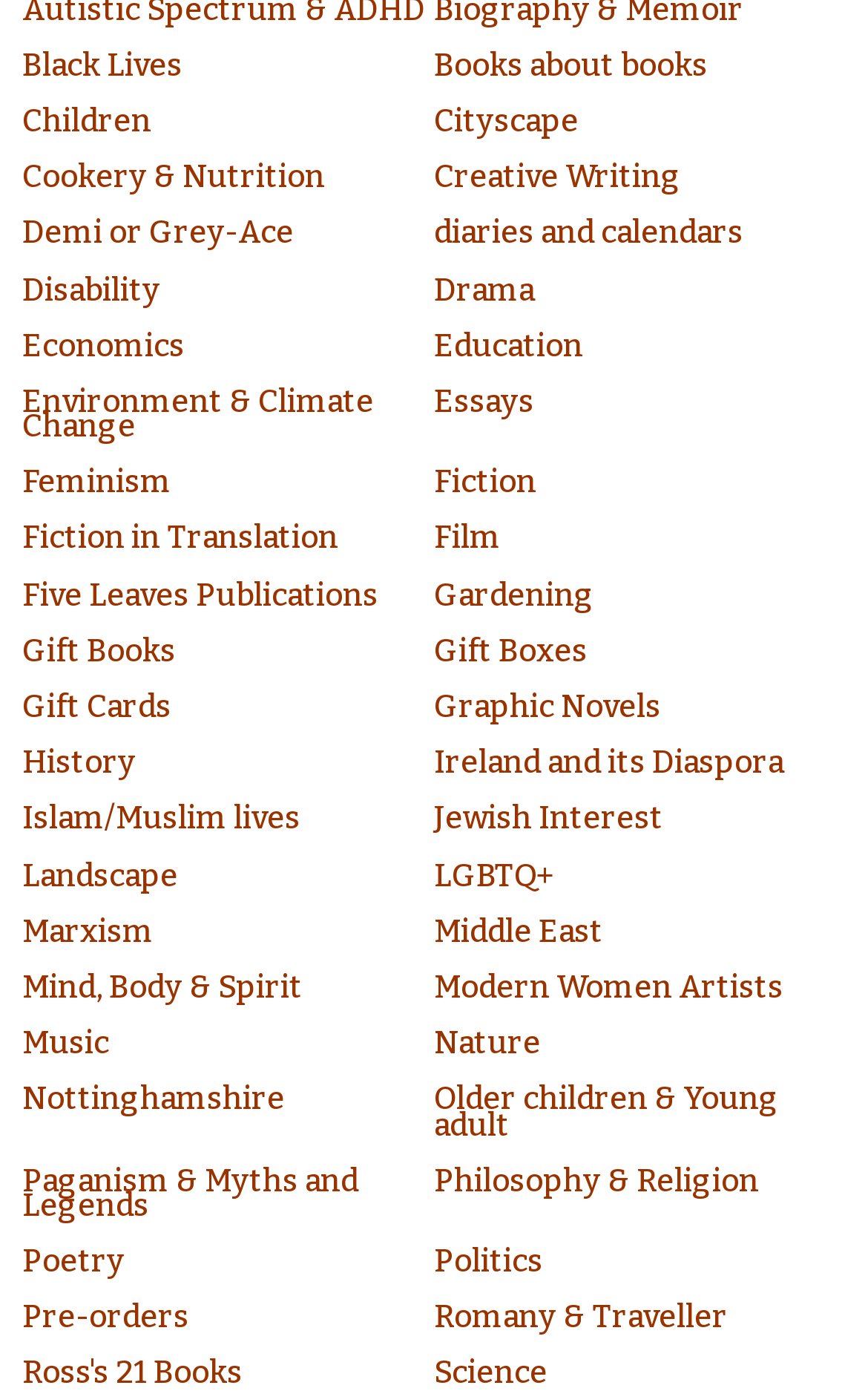Analyze the image and provide a detailed answer to the question: Are there any categories related to spirituality?

I found the categories 'Mind, Body & Spirit', 'Paganism & Myths and Legends', and 'Philosophy & Religion', which are all related to spirituality.